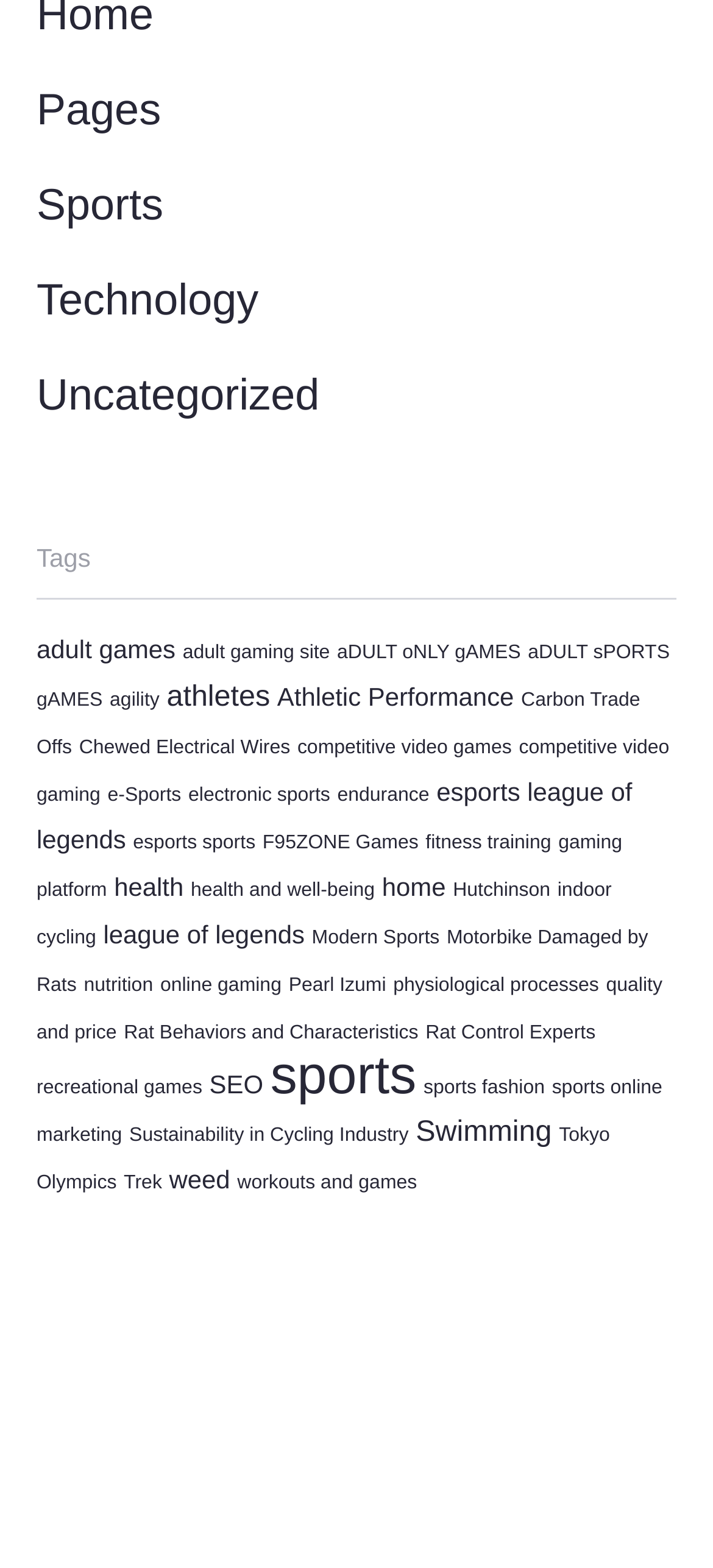How many items are related to 'league of legends'?
Observe the image and answer the question with a one-word or short phrase response.

2